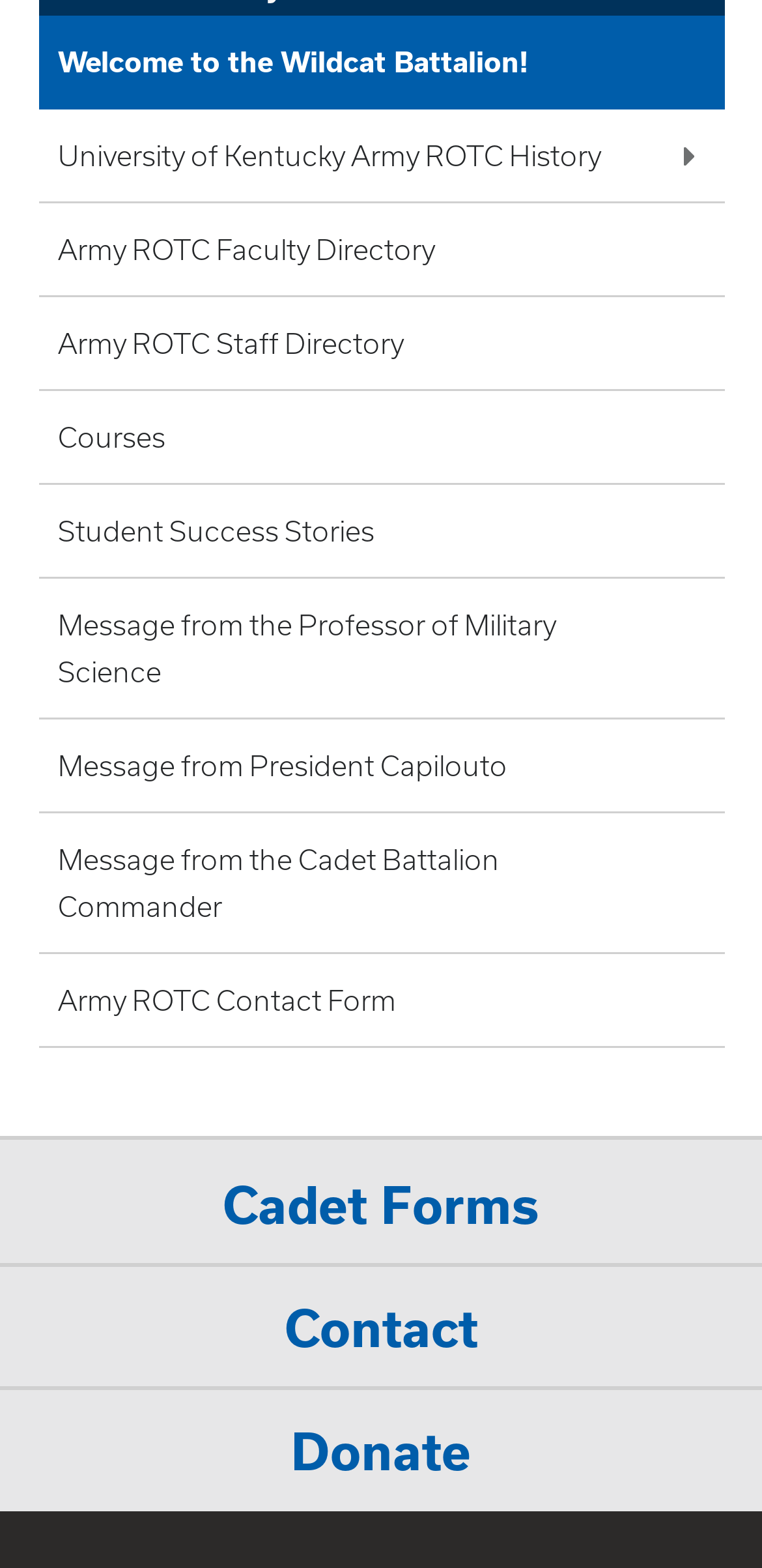How many messages are on the webpage?
Look at the image and respond with a single word or a short phrase.

3